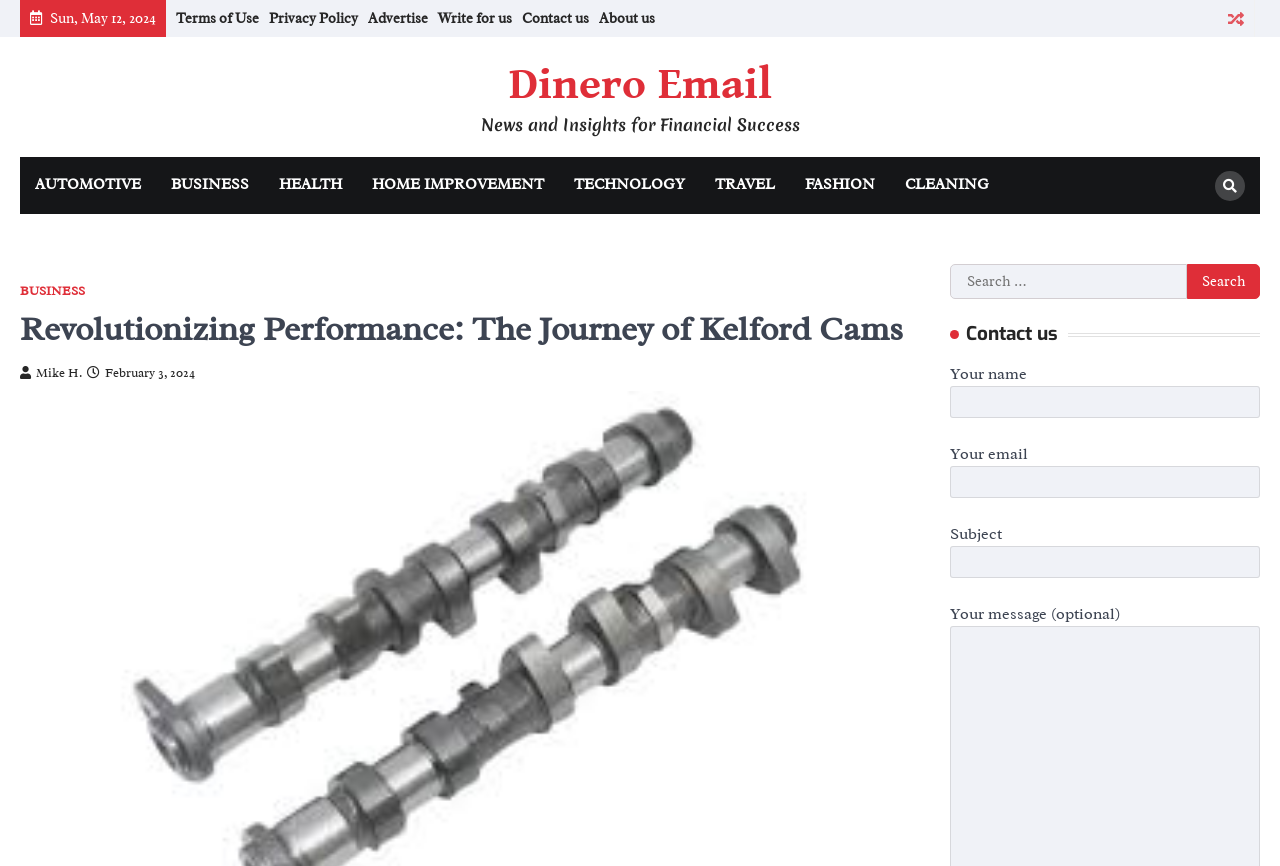Pinpoint the bounding box coordinates of the clickable element to carry out the following instruction: "Search for something."

[0.742, 0.305, 0.984, 0.346]